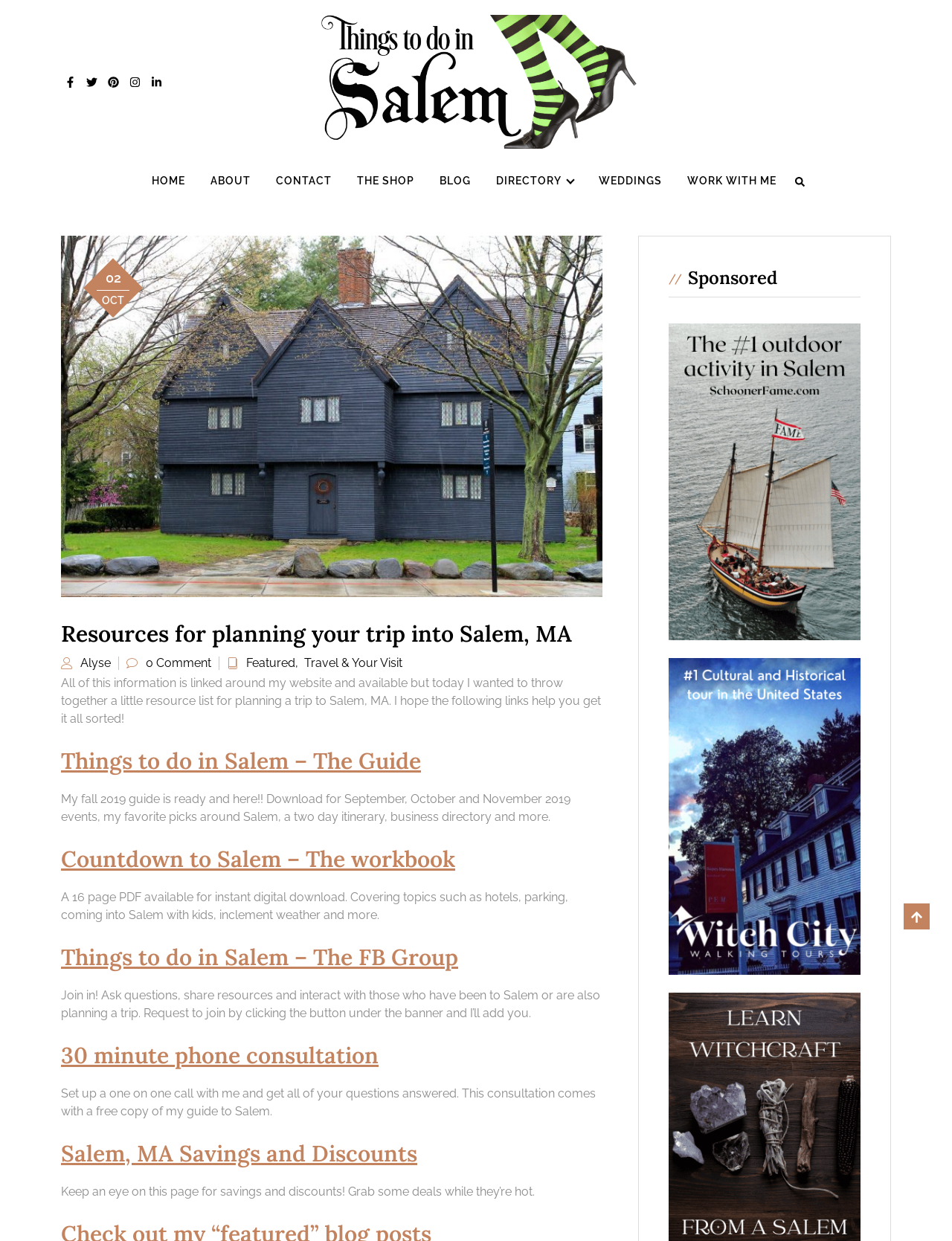Give a succinct answer to this question in a single word or phrase: 
How many pages is the 'Countdown to Salem – The workbook' PDF?

16